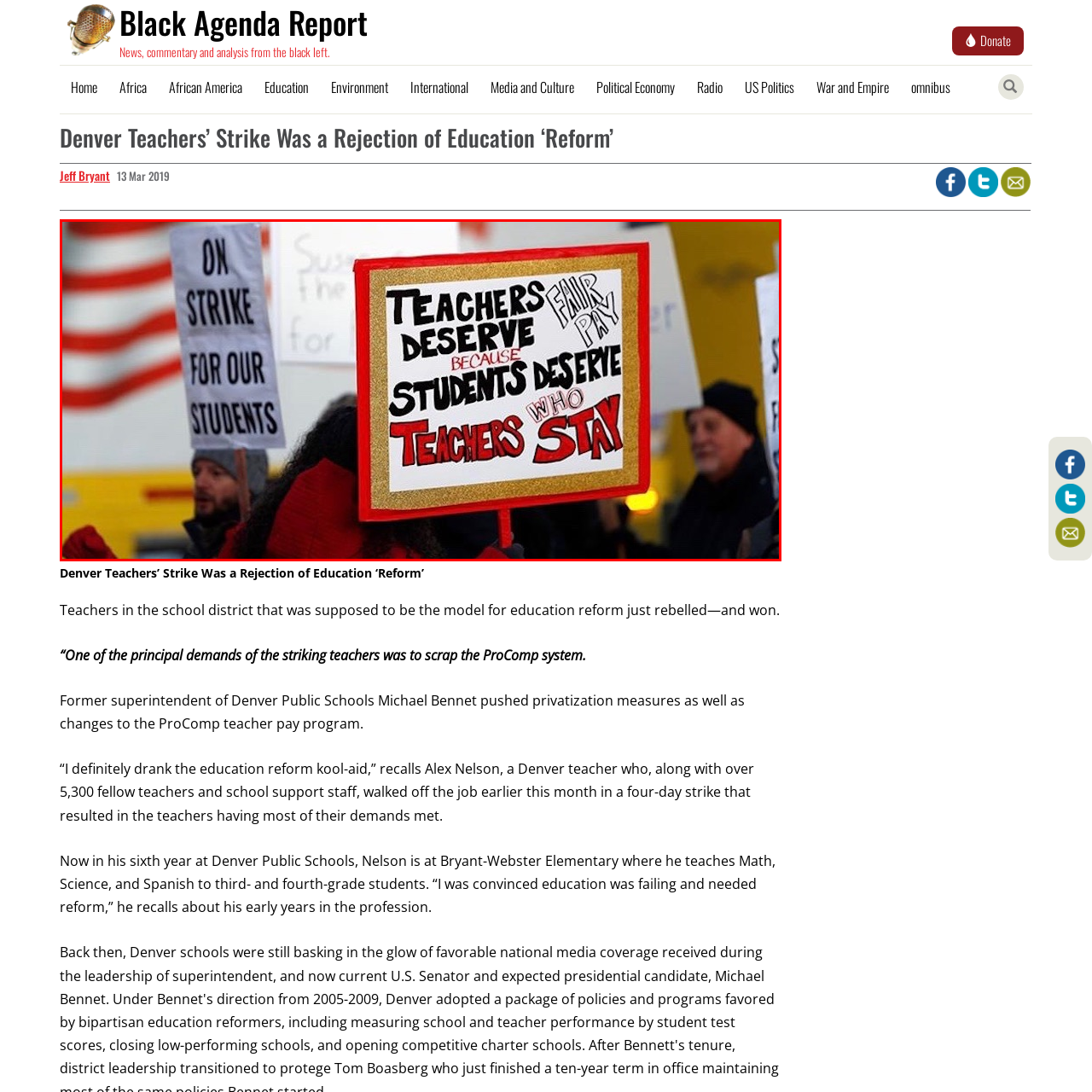Offer an in-depth description of the picture located within the red frame.

The image captures a powerful moment during the Denver Teachers' Strike, highlighting the demands for fair compensation in education. Central to the visual is a handmade sign that prominently states, "TEACHERS DESERVE FAIR PAY because STUDENTS DESERVE TEACHERS WHO STAY." This message underscores the vital connection between teacher retention and student success. Surrounding individuals hold additional signs expressing solidarity, with phrases like "ON STRIKE FOR OUR STUDENTS," reflecting the collective effort of educators advocating for better working conditions and support. The scene portrays a determined and unified group, emphasizing their commitment to not only their profession but also to the students they serve.